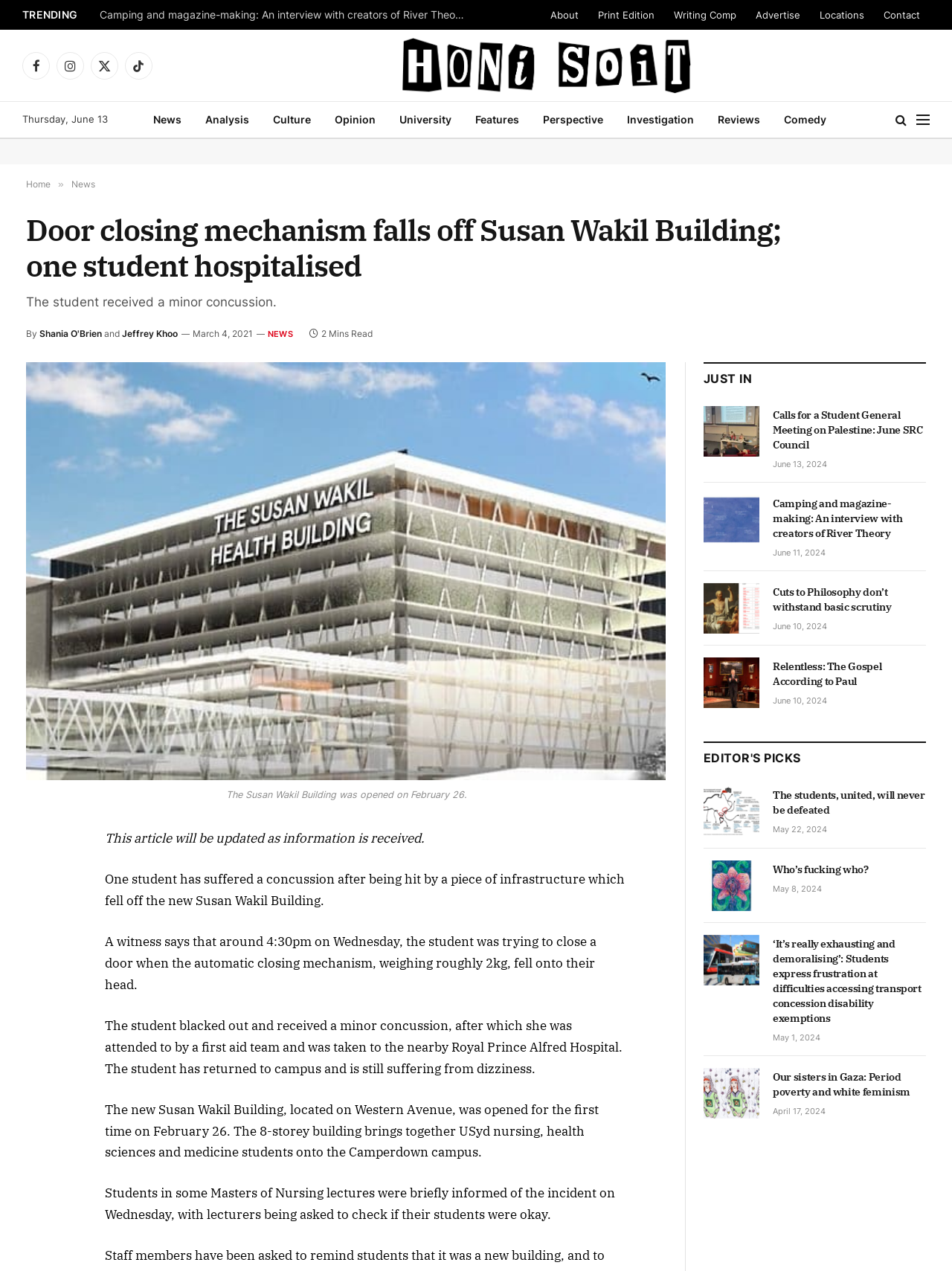Identify the bounding box coordinates for the region to click in order to carry out this instruction: "Share the article on Facebook". Provide the coordinates using four float numbers between 0 and 1, formatted as [left, top, right, bottom].

[0.027, 0.678, 0.057, 0.7]